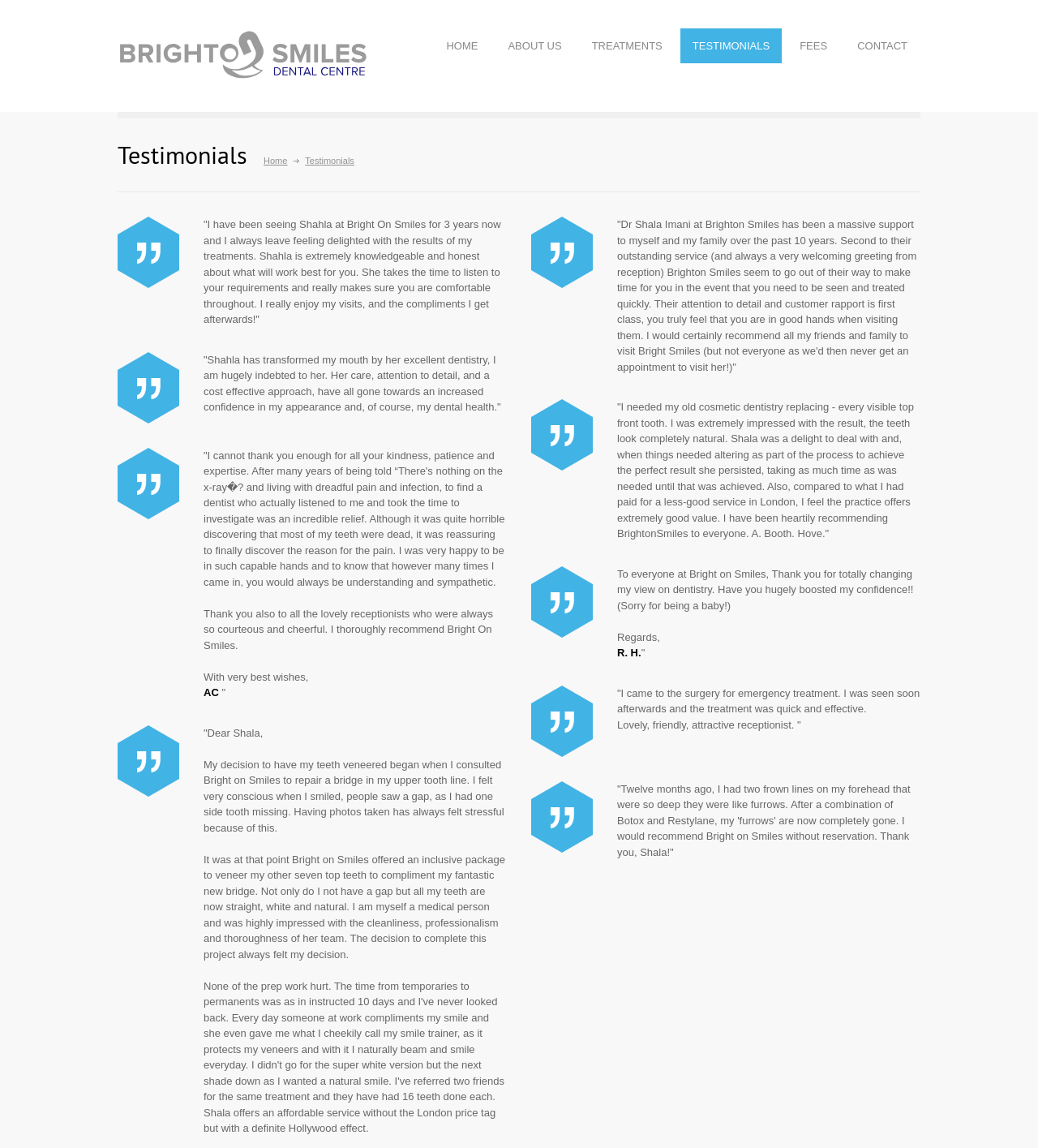Please determine the bounding box coordinates for the element that should be clicked to follow these instructions: "Click TREATMENTS".

[0.558, 0.024, 0.651, 0.056]